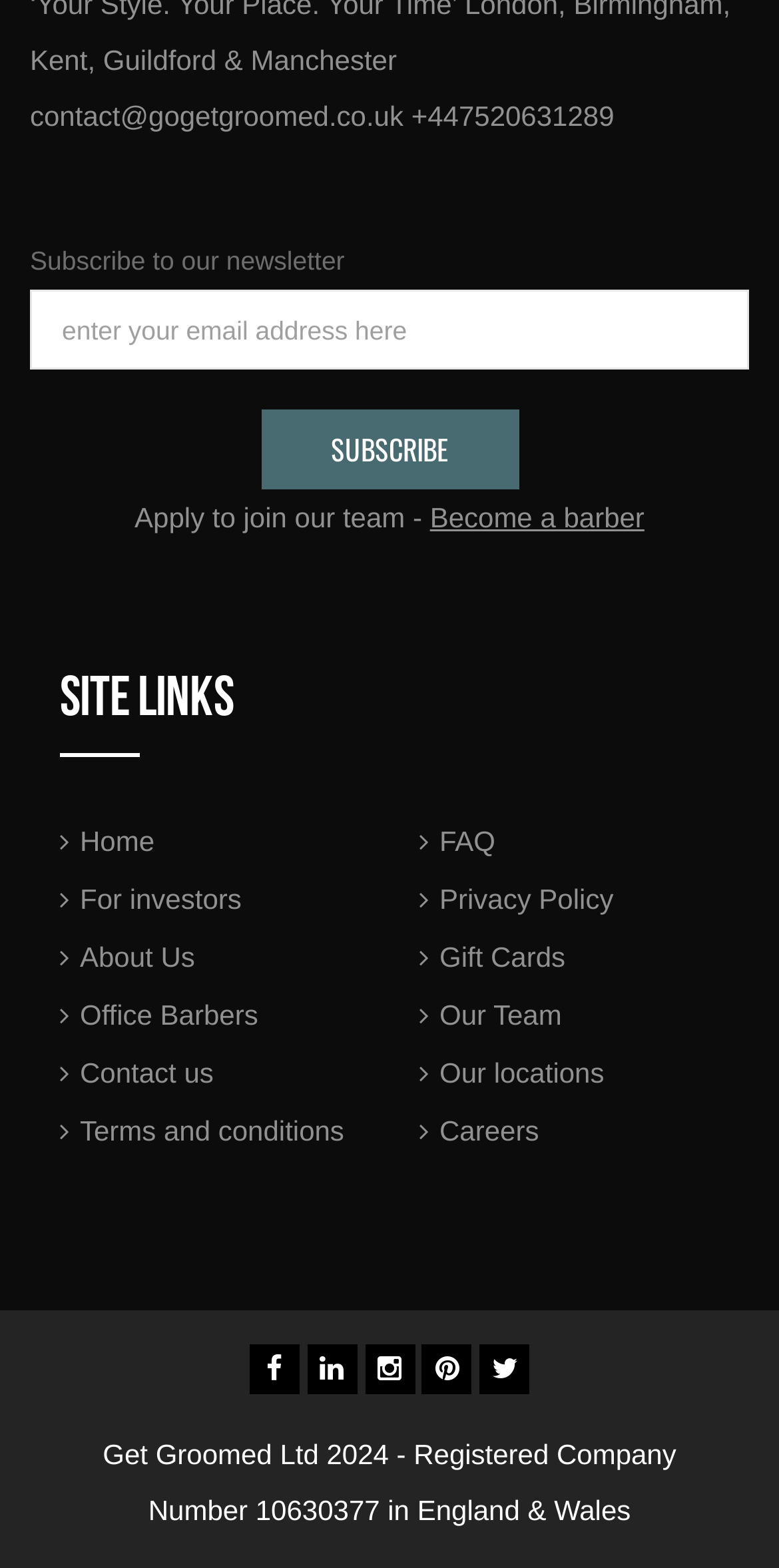Locate the bounding box coordinates of the element that needs to be clicked to carry out the instruction: "Become a barber". The coordinates should be given as four float numbers ranging from 0 to 1, i.e., [left, top, right, bottom].

[0.552, 0.32, 0.827, 0.34]